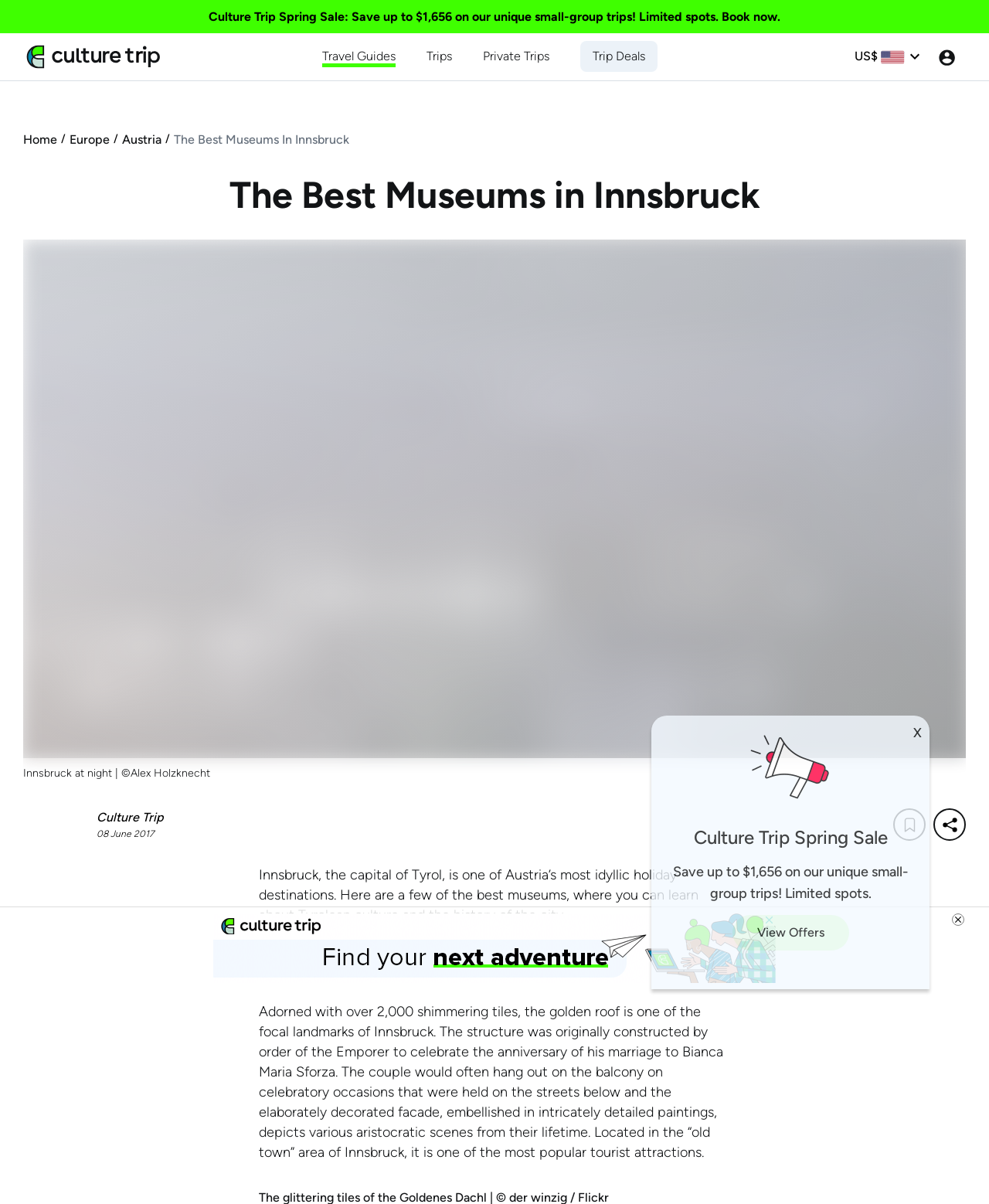Find the coordinates for the bounding box of the element with this description: "Trip Deals".

[0.599, 0.039, 0.652, 0.054]